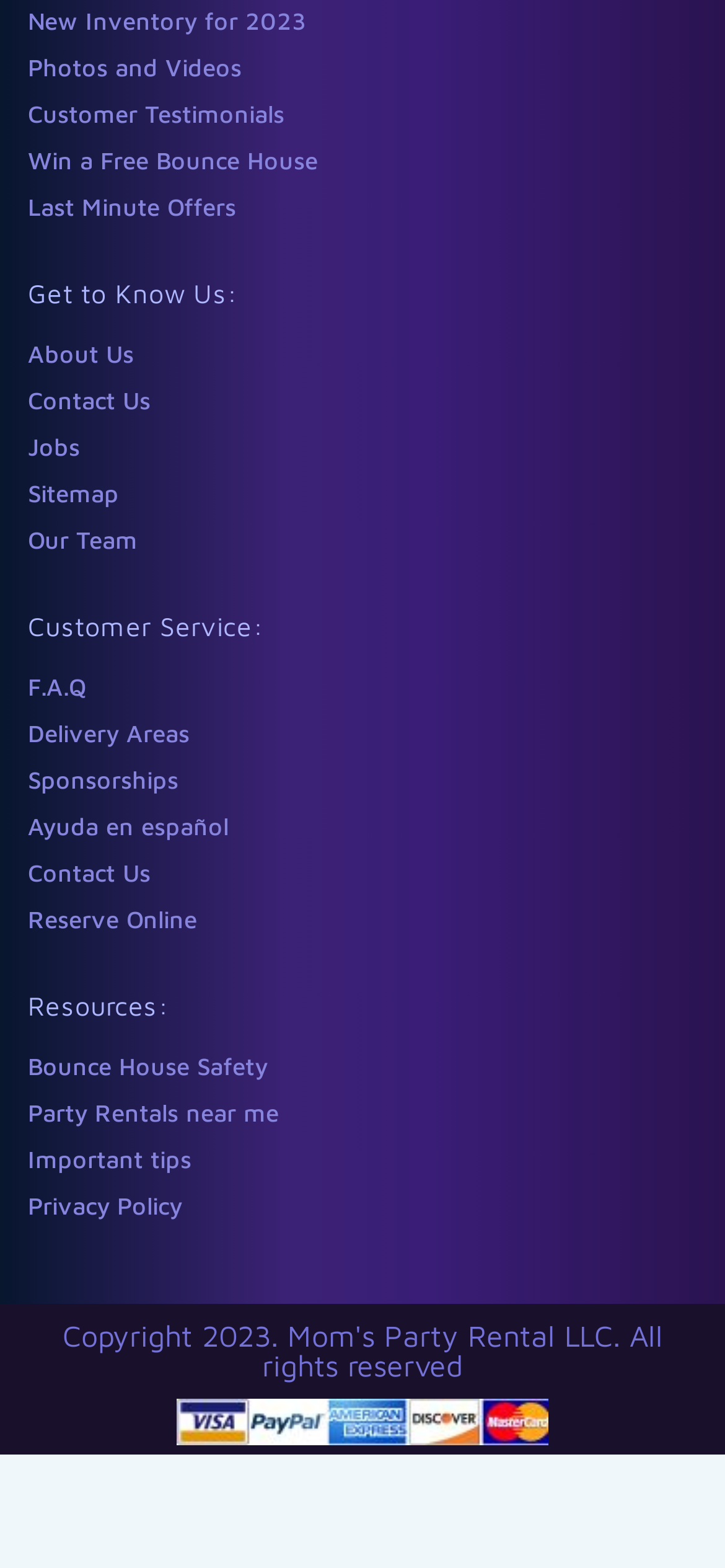Using the provided element description "Win a Free Bounce House", determine the bounding box coordinates of the UI element.

[0.038, 0.093, 0.438, 0.112]